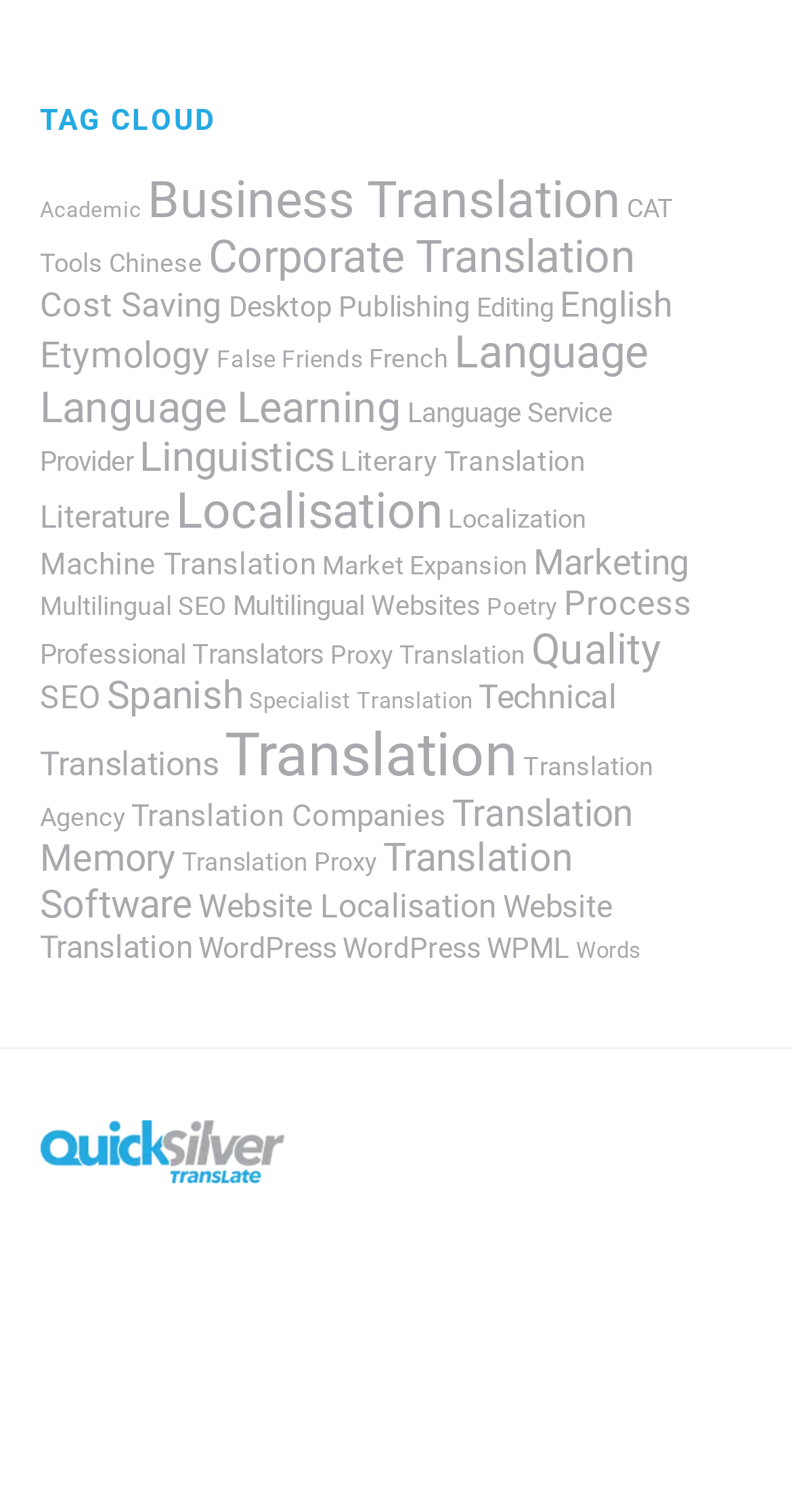Identify the bounding box coordinates of the region I need to click to complete this instruction: "Search for a keyword".

None